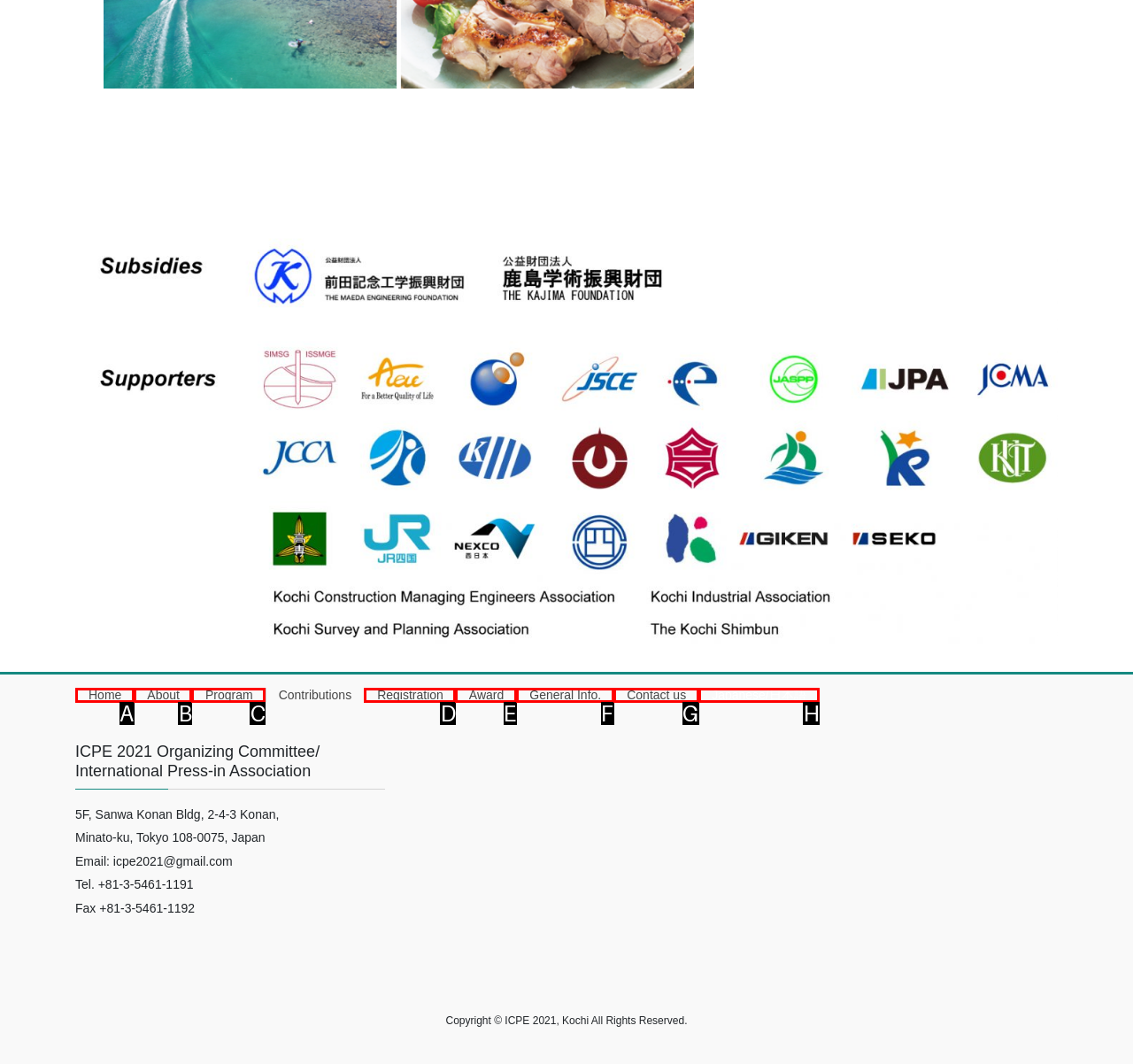Which option corresponds to the following element description: Contact?
Please provide the letter of the correct choice.

None